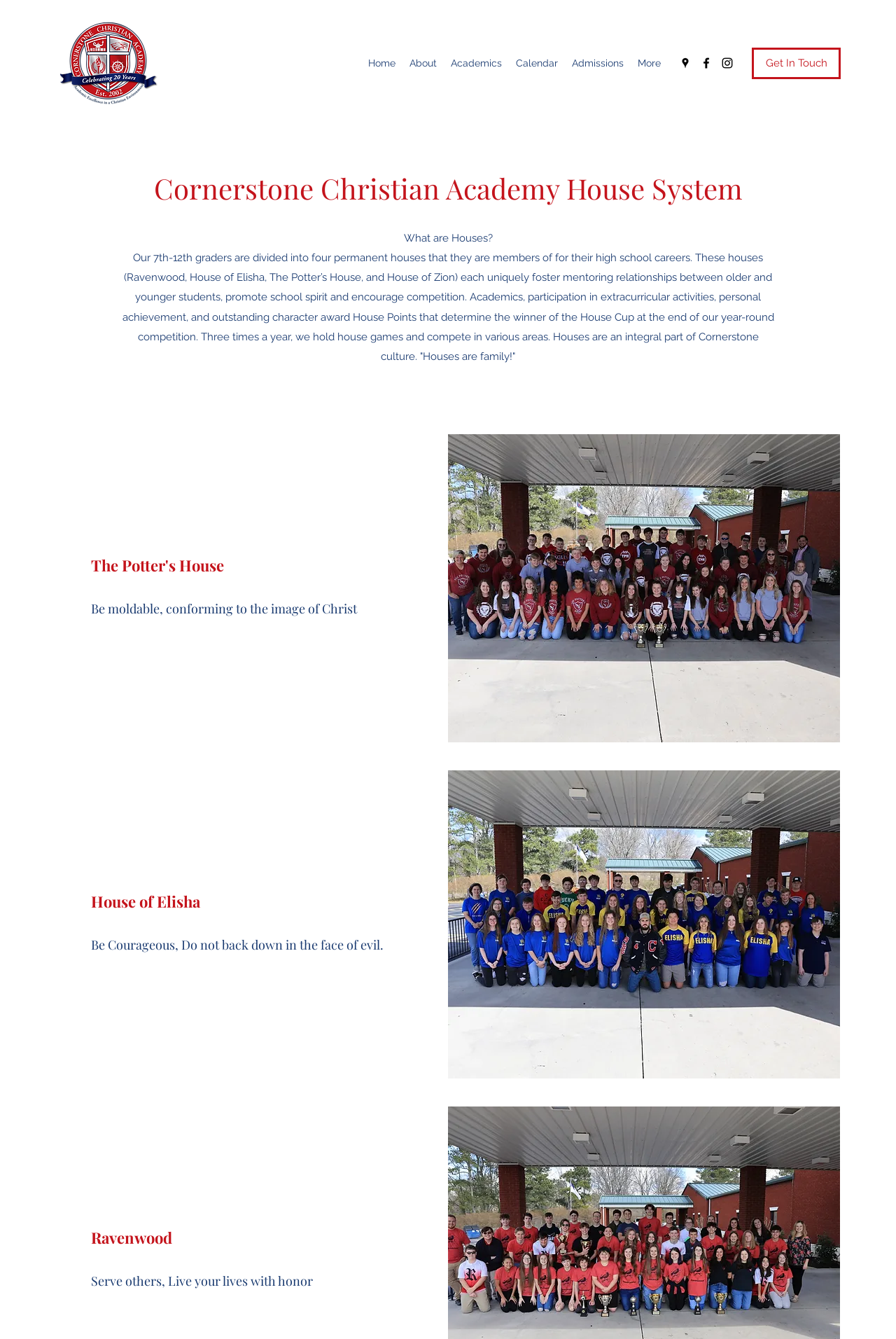Determine the coordinates of the bounding box for the clickable area needed to execute this instruction: "Explore the About page".

[0.449, 0.039, 0.495, 0.055]